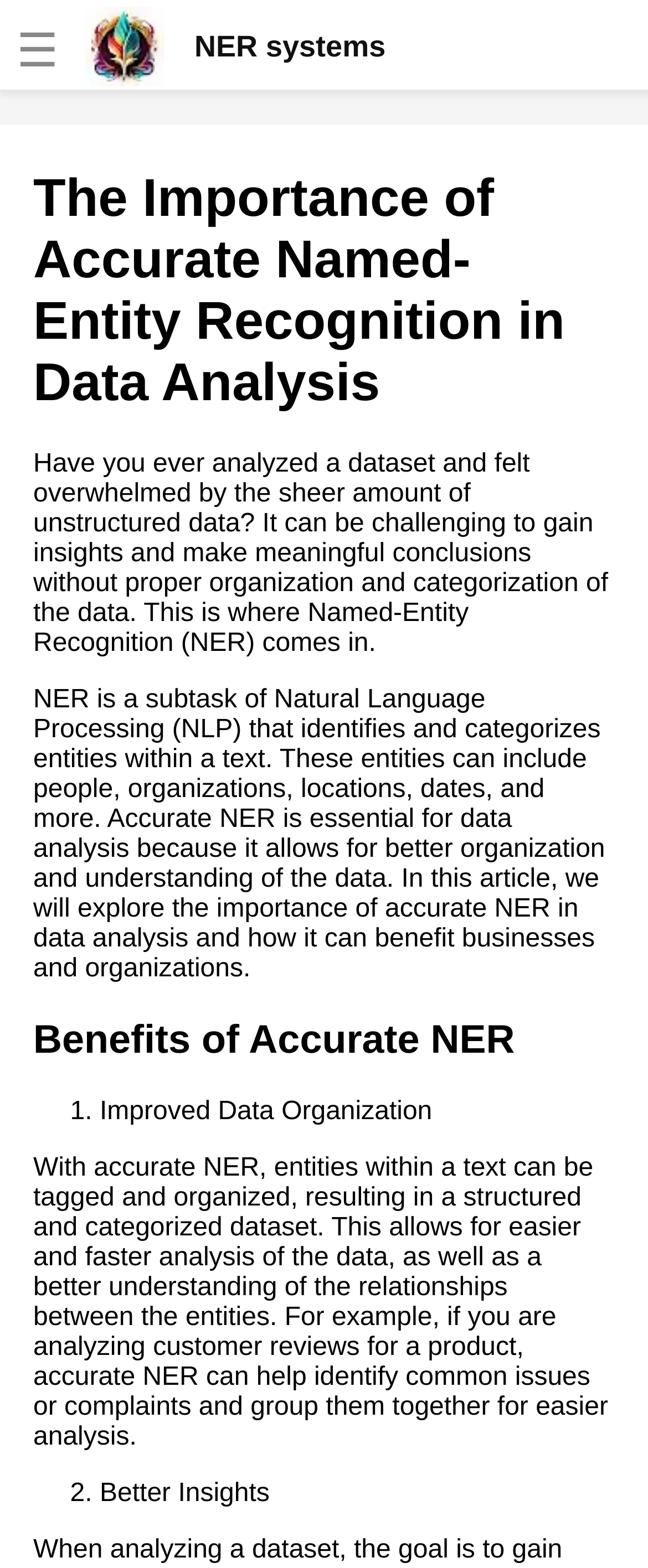Given the element description "parent_node: ☰", identify the bounding box of the corresponding UI element.

[0.01, 0.003, 0.044, 0.017]